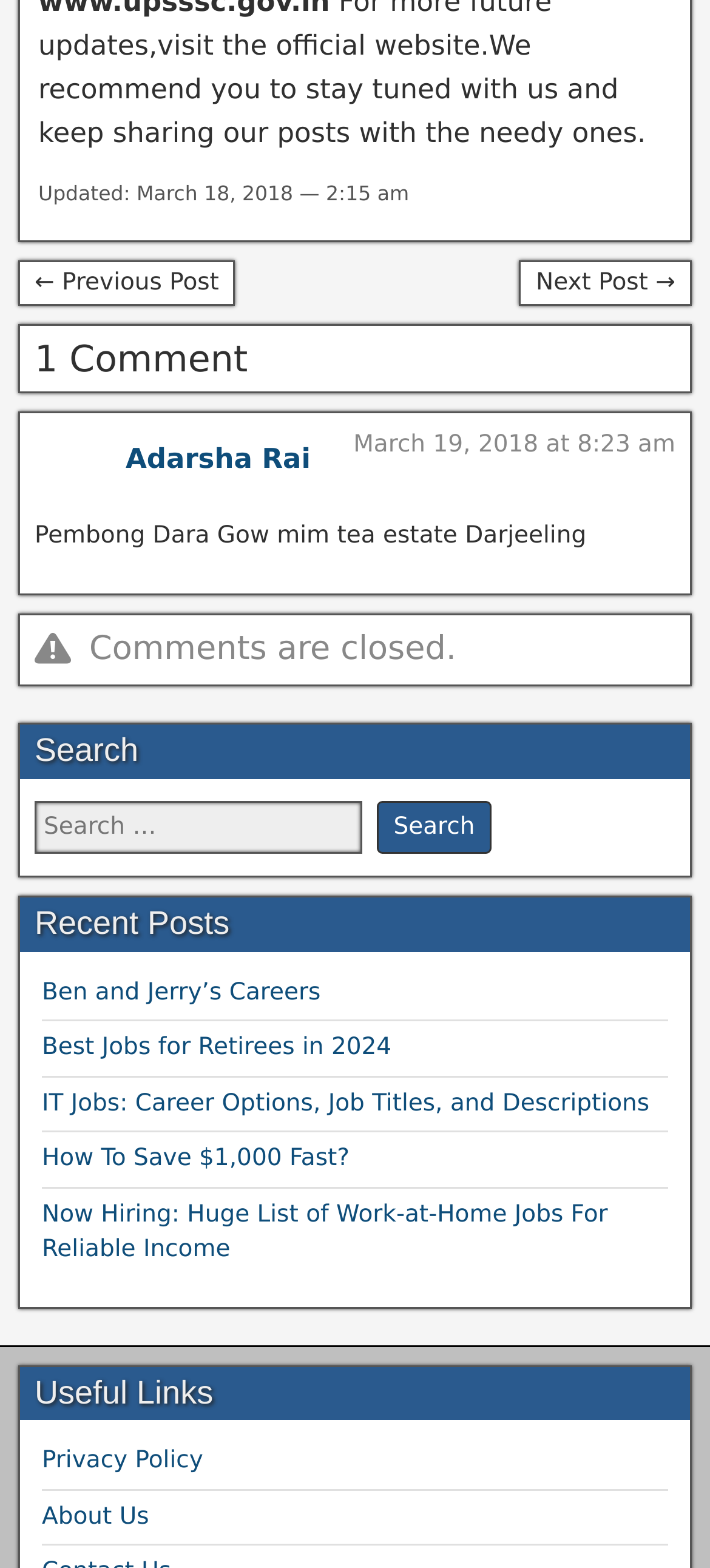From the details in the image, provide a thorough response to the question: Is the comment section open?

I found that the comment section is closed by looking at the heading that says 'Comments are closed.'.